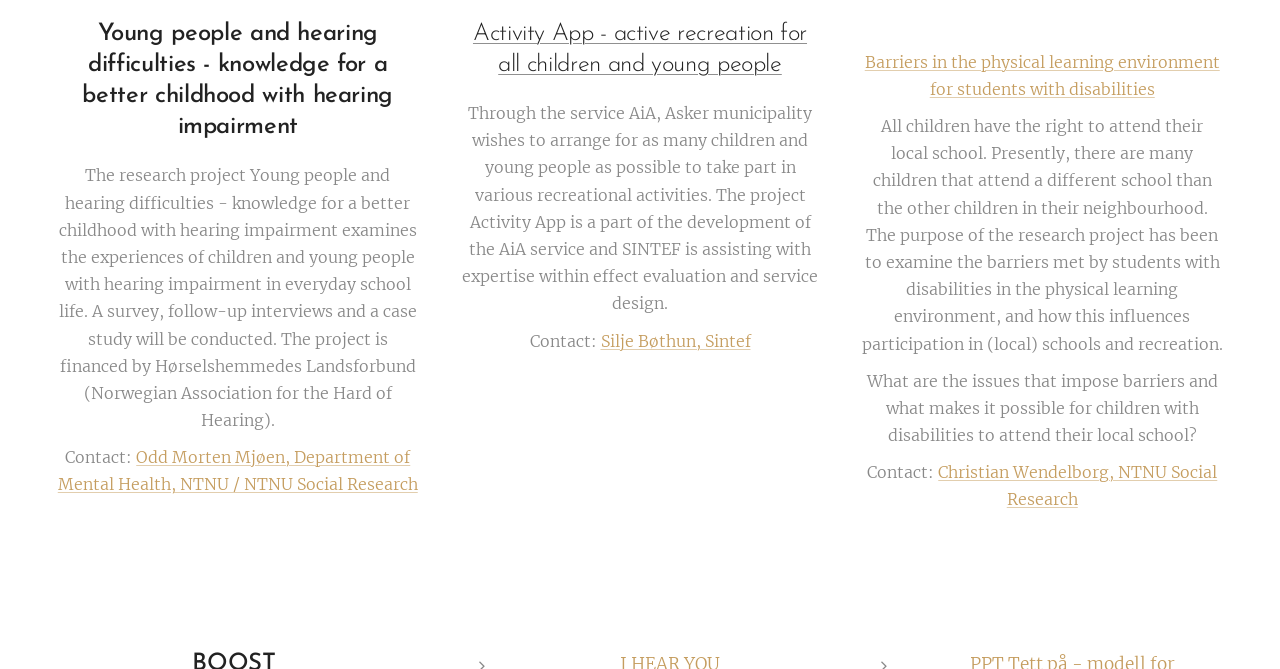What is the focus of the research project 'Barriers in the physical learning environment for students with disabilities'?
Refer to the image and provide a concise answer in one word or phrase.

Barriers in schools